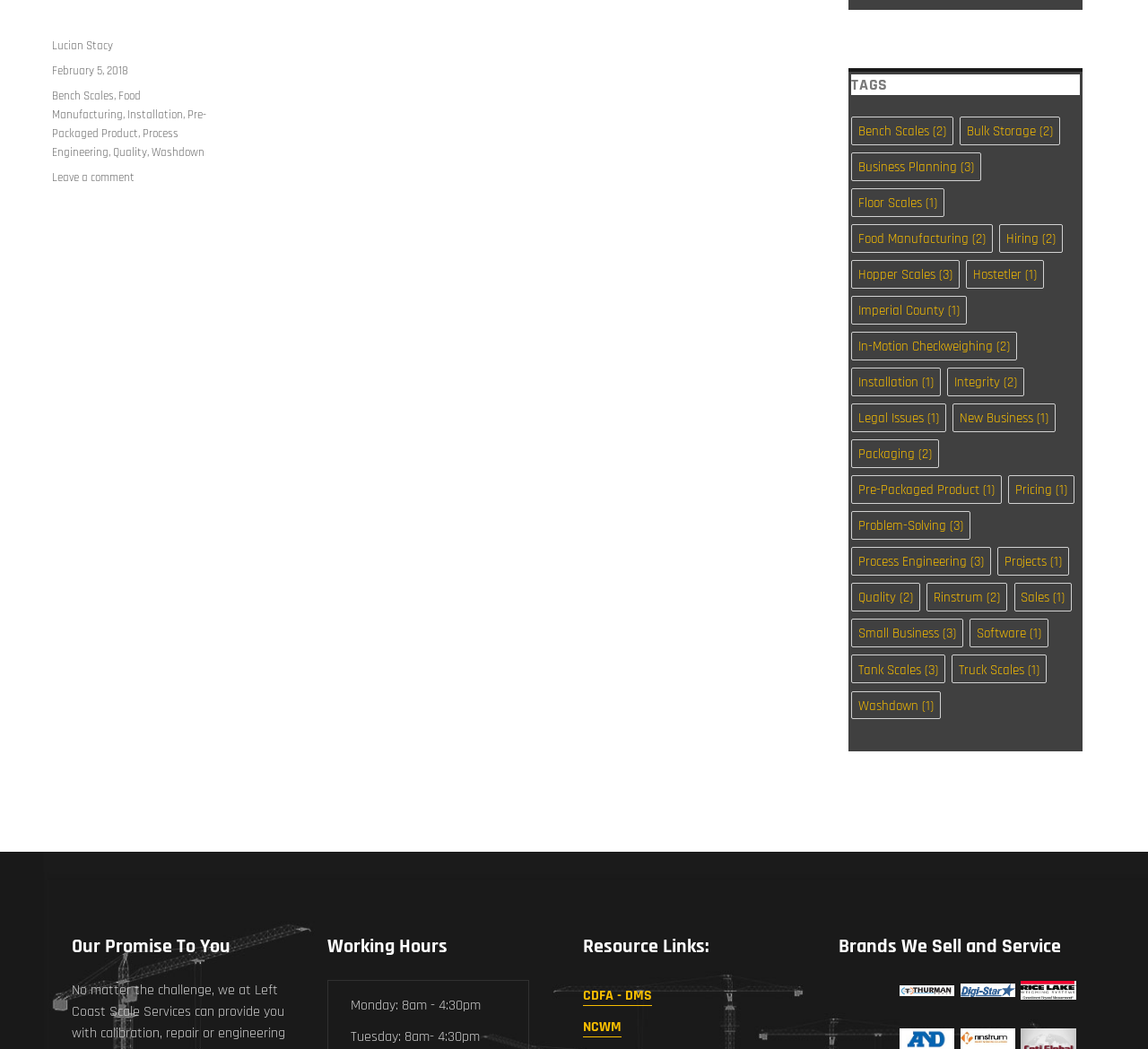Find the bounding box coordinates for the UI element that matches this description: "Food Manufacturing (2)".

[0.741, 0.214, 0.865, 0.241]